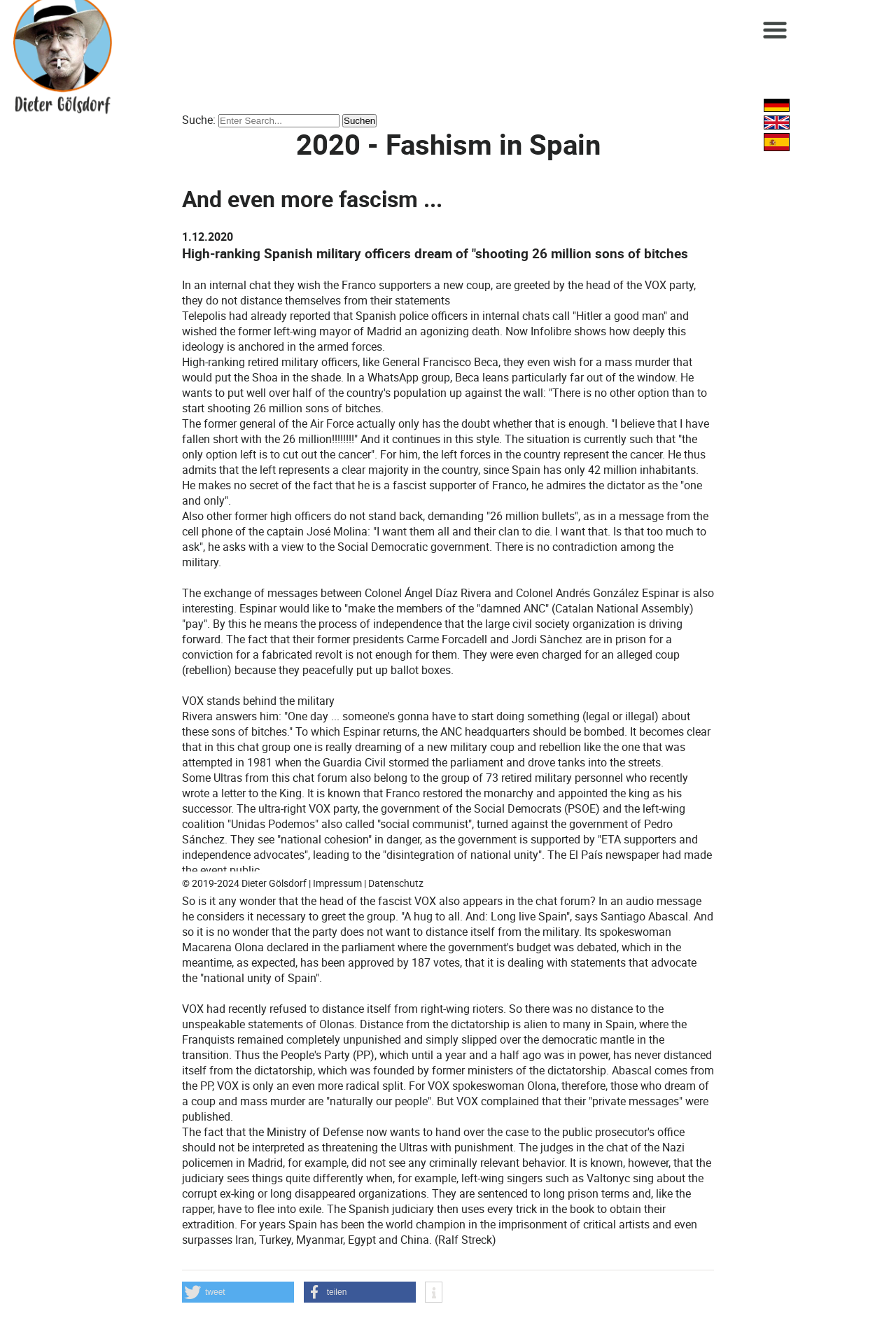Could you highlight the region that needs to be clicked to execute the instruction: "View Impressum"?

[0.349, 0.654, 0.404, 0.664]